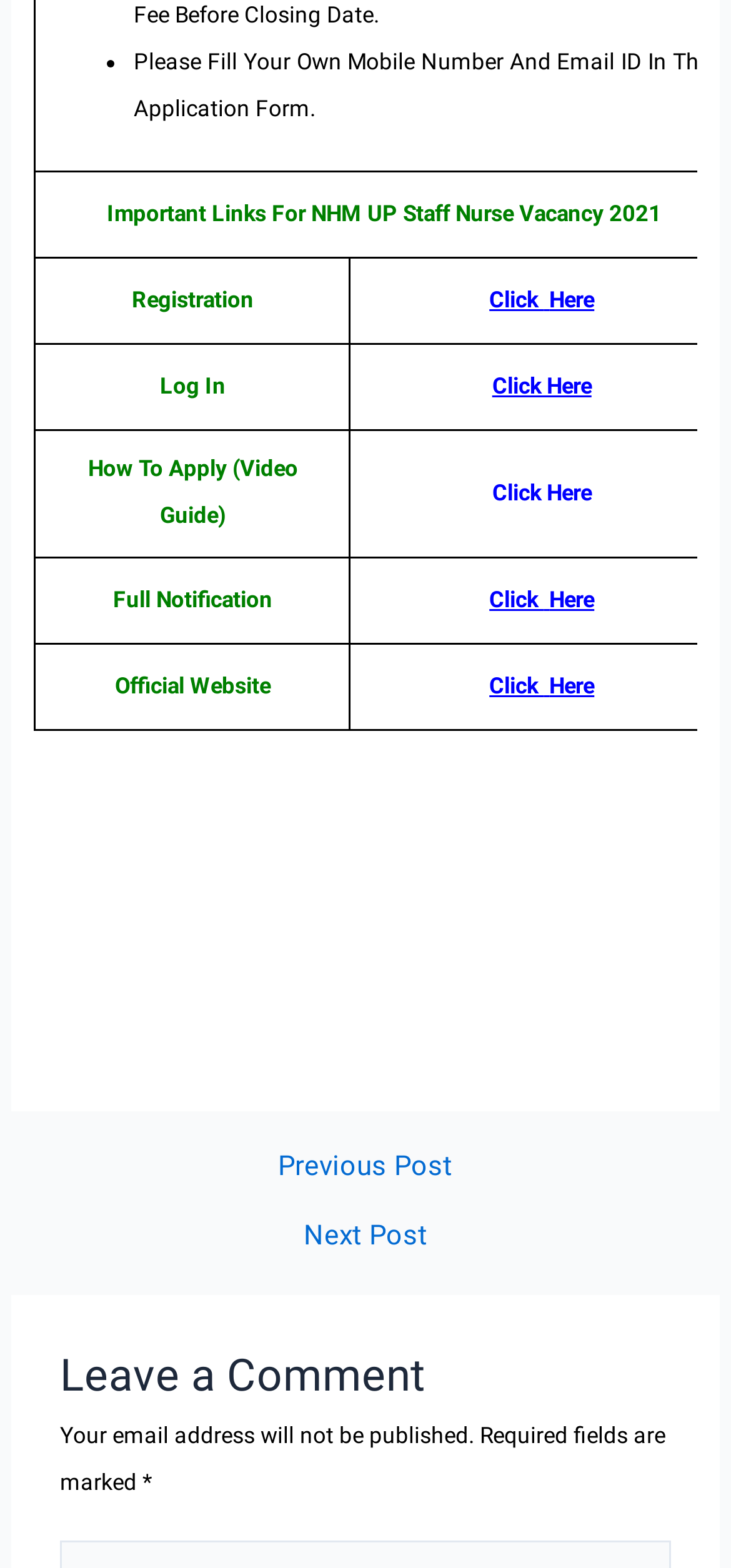Use the information in the screenshot to answer the question comprehensively: What is the purpose of the 'Post navigation' section?

The 'Post navigation' section has two links, 'Previous Post' and 'Next Post', which suggest that this section is used to navigate to previous or next post.